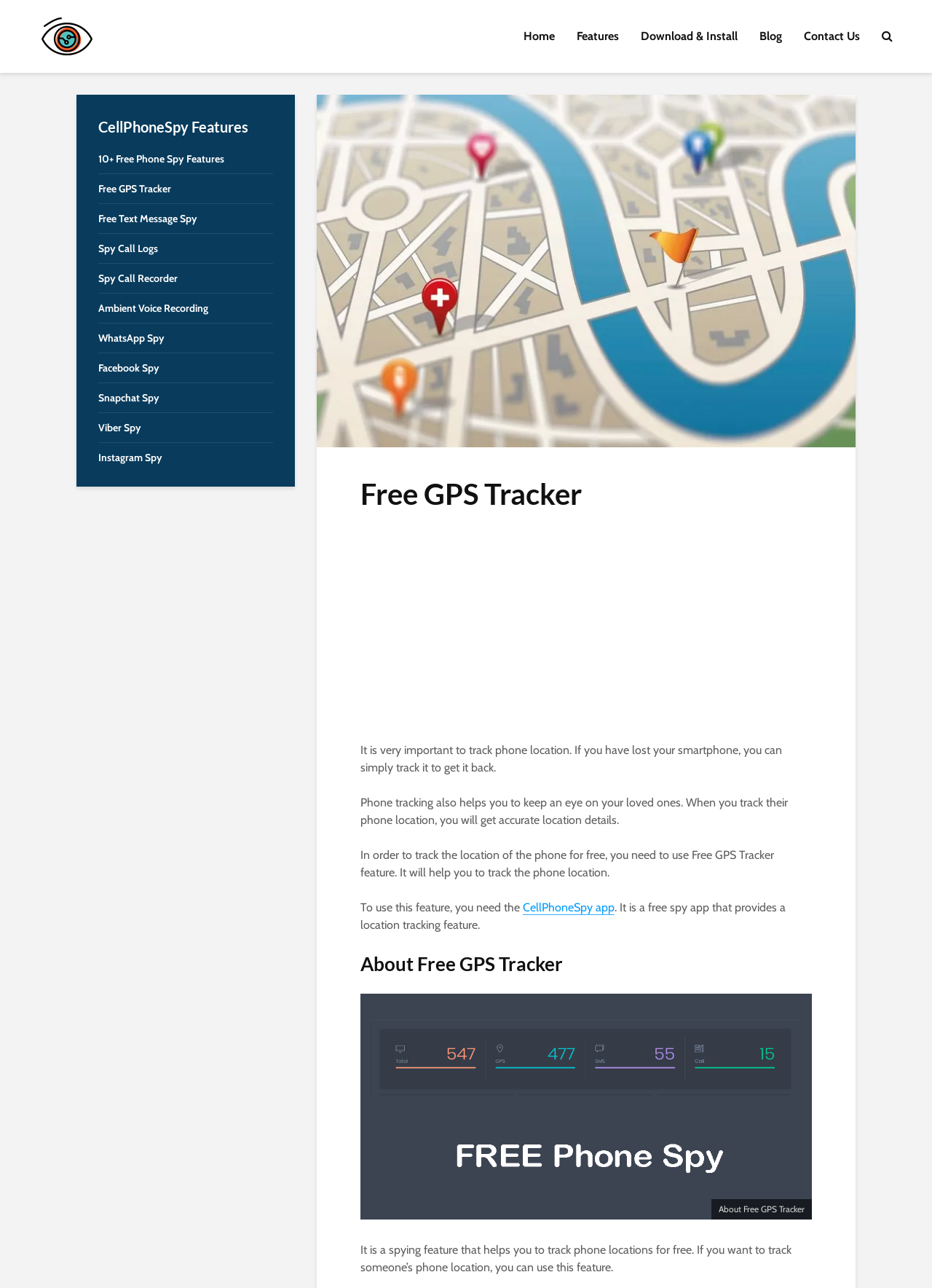How many features are listed under CellPhoneSpy?
Analyze the image and deliver a detailed answer to the question.

I counted the number of link elements under the heading 'CellPhoneSpy Features' and found 12 features listed, including '10+ Free Phone Spy Features', 'Free GPS Tracker', 'Free Text Message Spy', and so on.